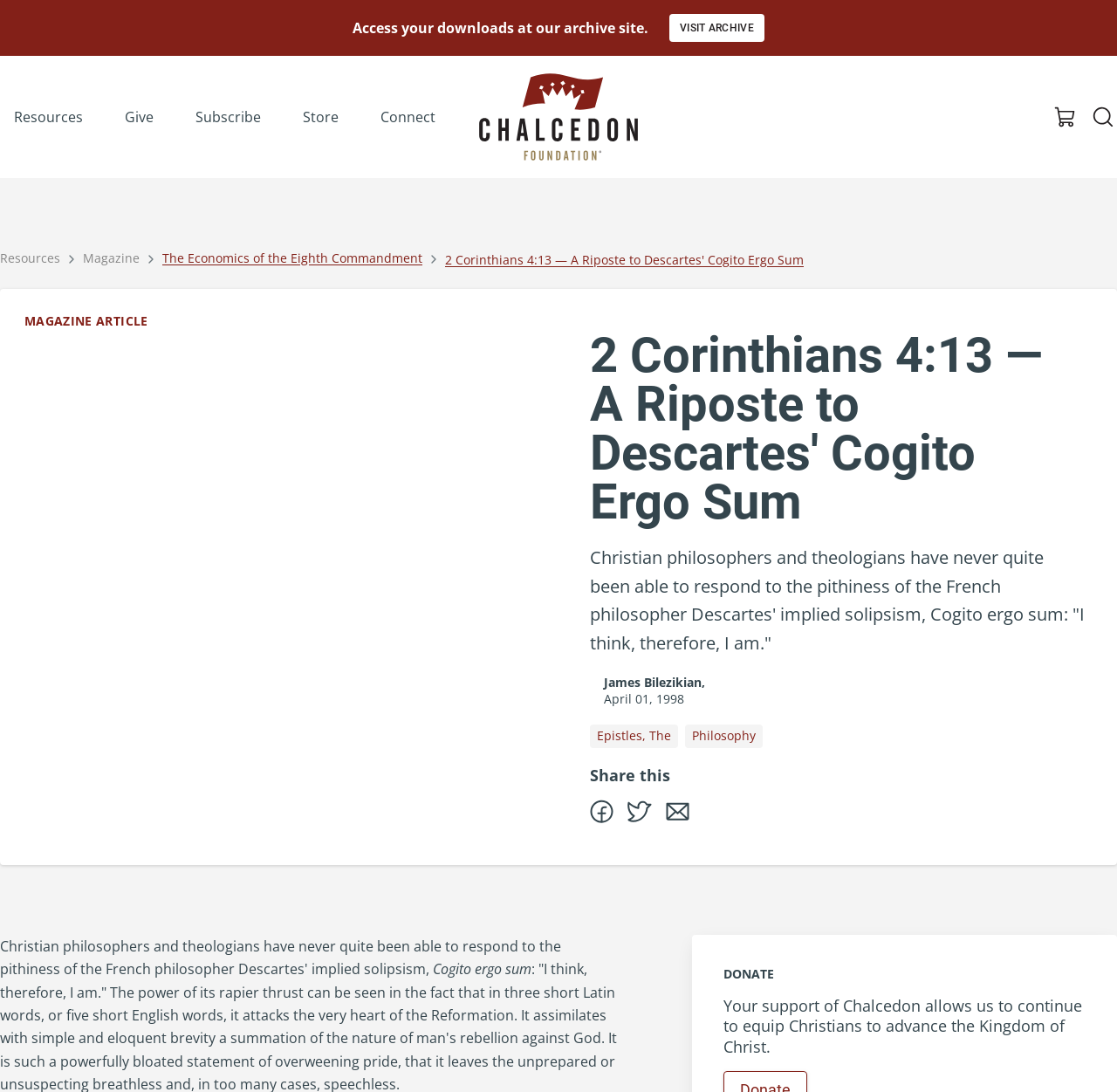Identify the bounding box coordinates of the clickable region necessary to fulfill the following instruction: "Donate to Chalcedon". The bounding box coordinates should be four float numbers between 0 and 1, i.e., [left, top, right, bottom].

[0.648, 0.885, 0.972, 0.899]